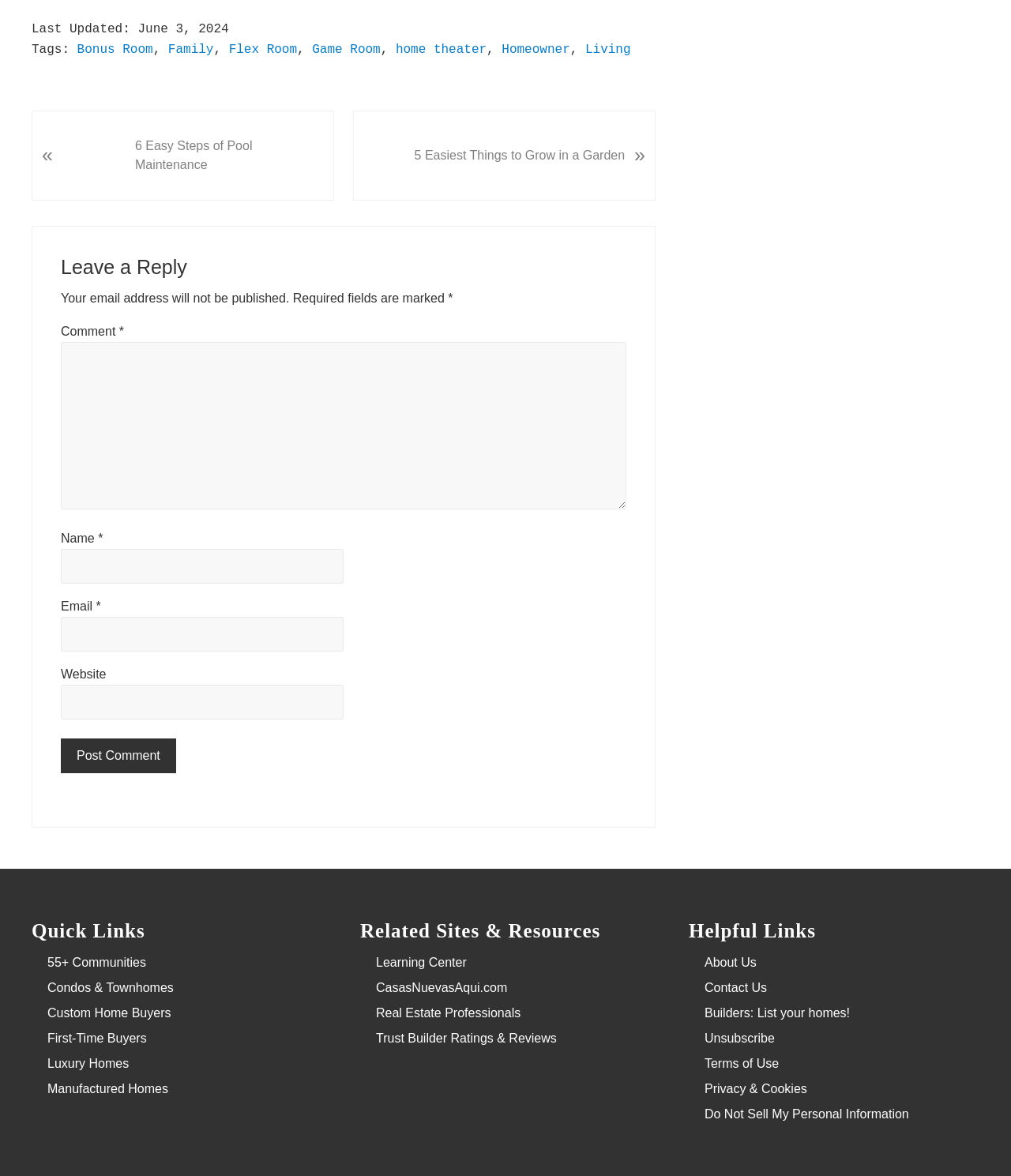Please find the bounding box coordinates of the element that you should click to achieve the following instruction: "Click on the 'Bonus Room' tag". The coordinates should be presented as four float numbers between 0 and 1: [left, top, right, bottom].

[0.076, 0.036, 0.151, 0.049]